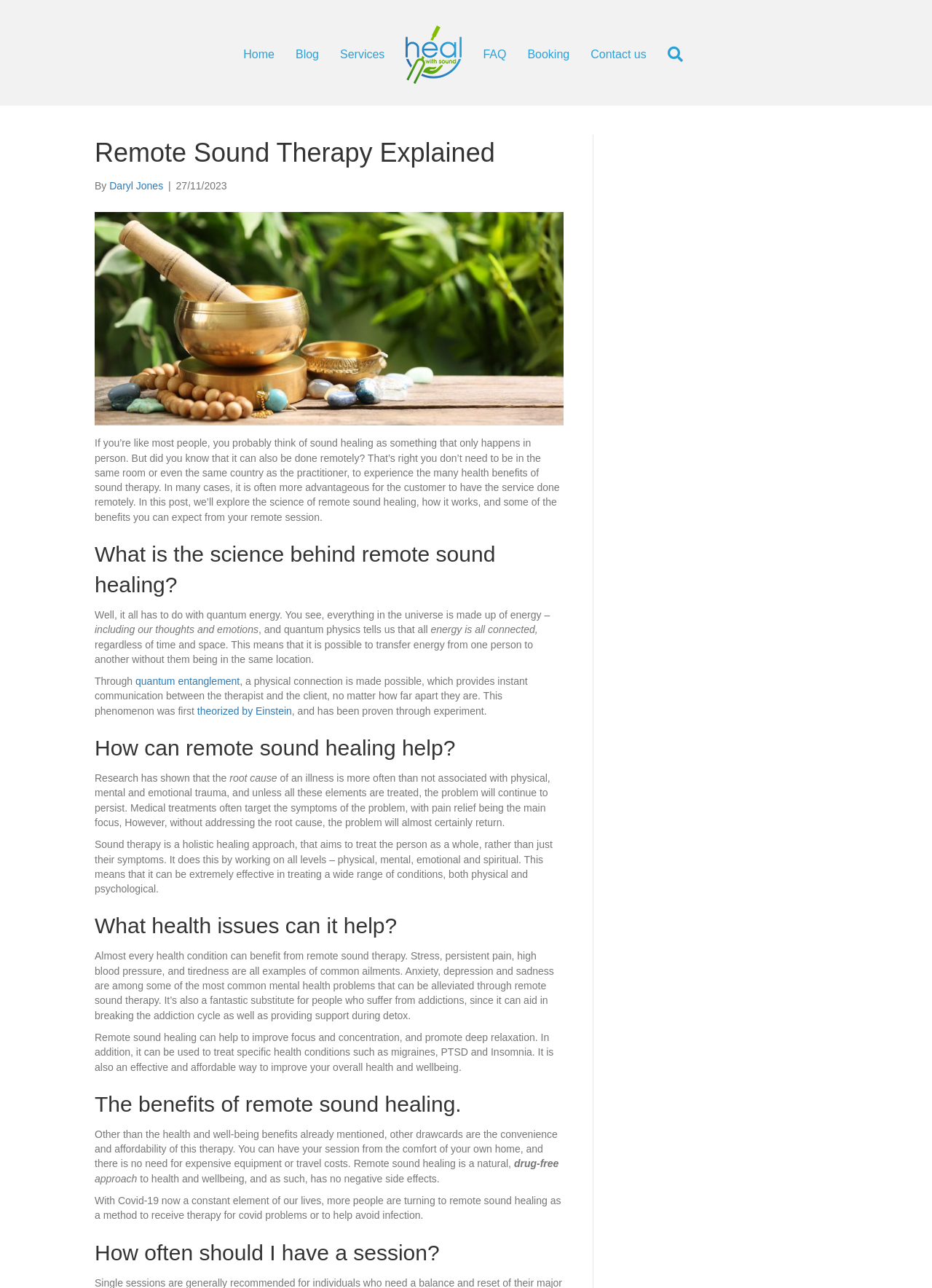Bounding box coordinates are given in the format (top-left x, top-left y, bottom-right x, bottom-right y). All values should be floating point numbers between 0 and 1. Provide the bounding box coordinate for the UI element described as: Contact us

[0.623, 0.03, 0.704, 0.055]